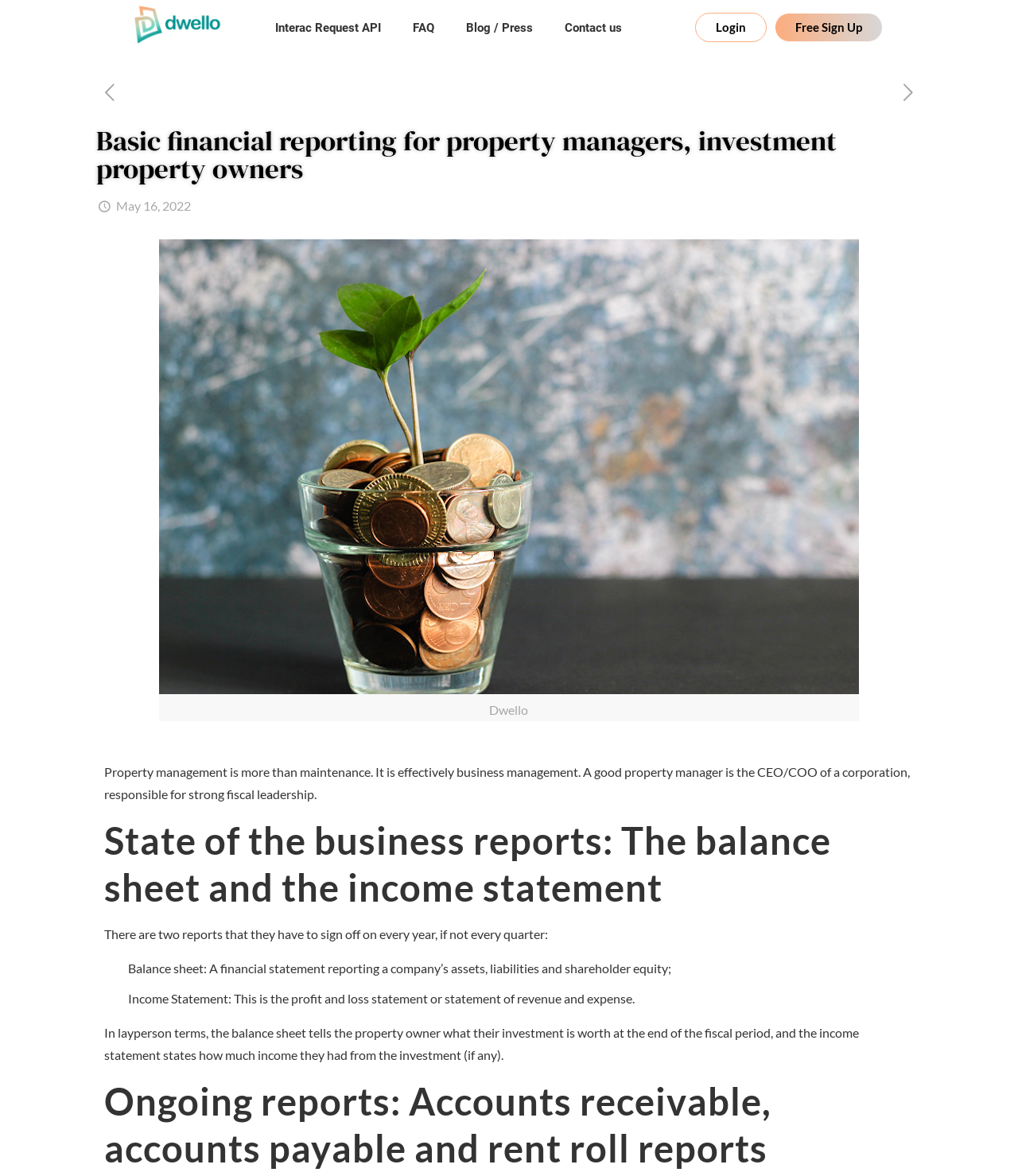What is the purpose of a good property manager?
Analyze the image and deliver a detailed answer to the question.

According to the webpage, a good property manager is responsible for strong fiscal leadership, as stated in the text 'A good property manager is the CEO/COO of a corporation, responsible for strong fiscal leadership.' (element [484]).